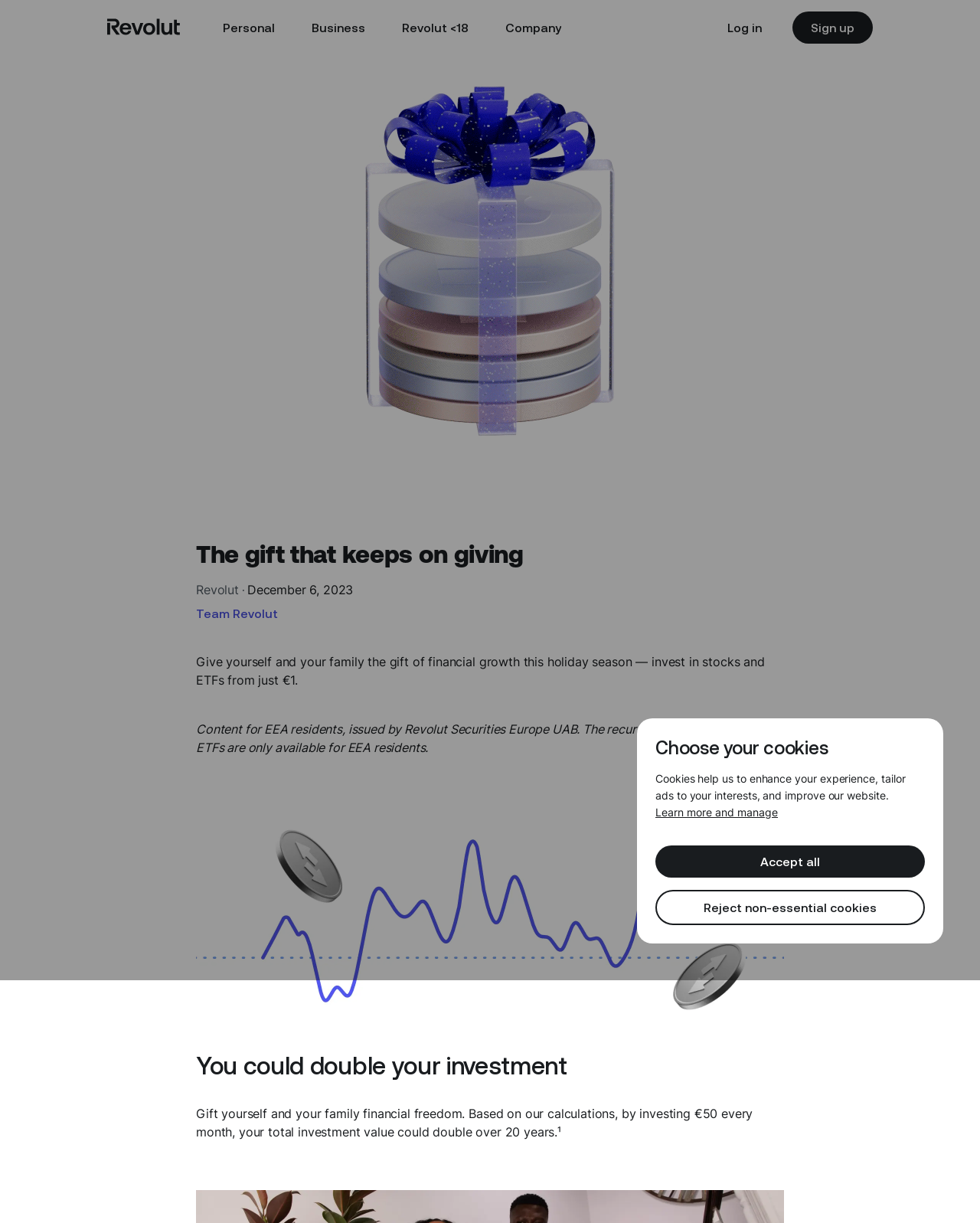Please identify the bounding box coordinates of the element that needs to be clicked to perform the following instruction: "Click on About Us".

None